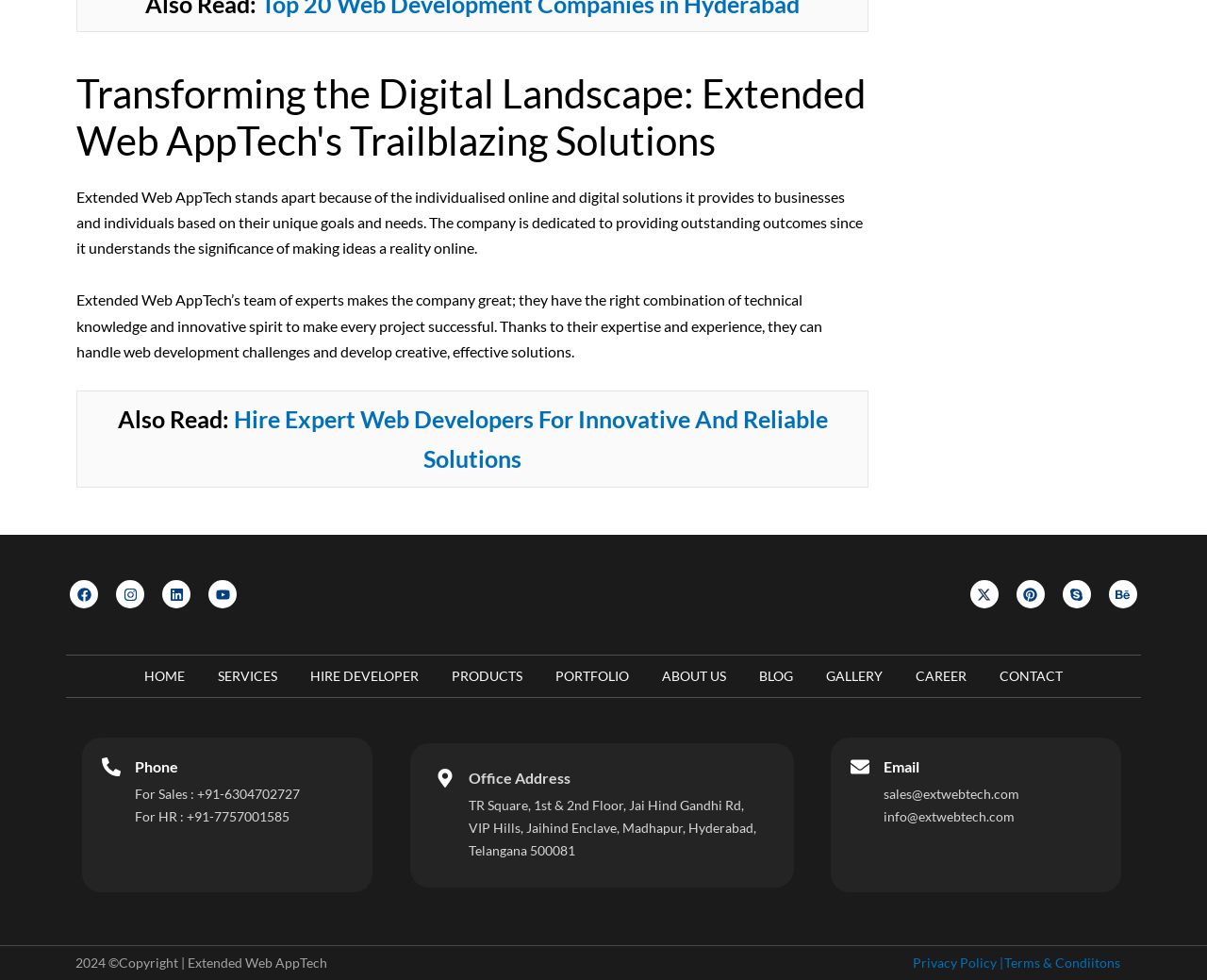Give a concise answer using one word or a phrase to the following question:
What is the office address?

TR Square, 1st & 2nd Floor, Jai Hind Gandhi Rd, VIP Hills, Jaihind Enclave, Madhapur, Hyderabad, Telangana 500081